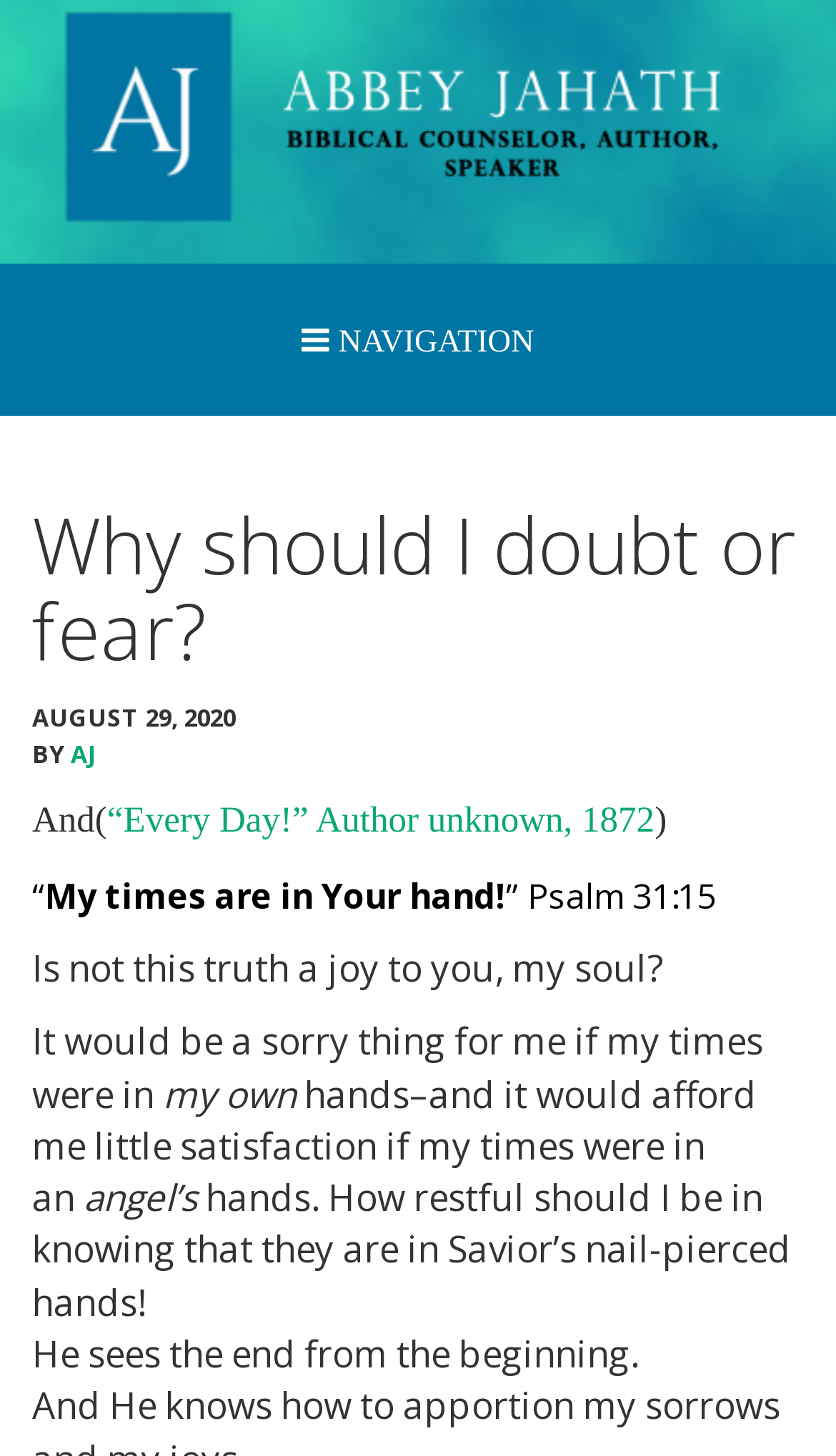Kindly determine the bounding box coordinates of the area that needs to be clicked to fulfill this instruction: "Check the 'CONTACT ME' link".

[0.076, 0.589, 0.924, 0.669]